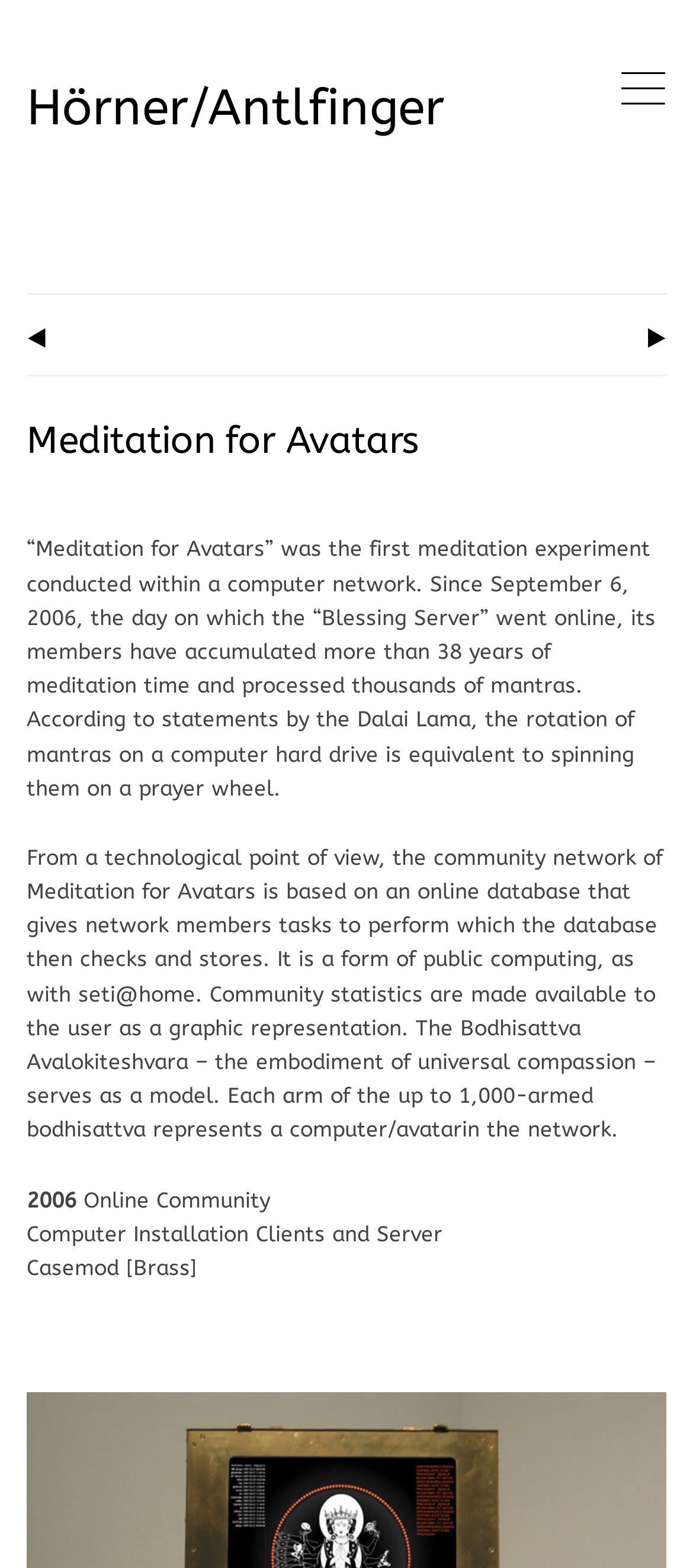Explain the features and main sections of the webpage comprehensively.

The webpage is about "Meditation for Avatars", a meditation experiment conducted within a computer network. At the top left, there is a link to "Hörner/Antlfinger" and a comma next to it. Below this, there is a header section with a table layout, containing a pair of parentheses and two links, one at the top left and another at the bottom right. 

The main content of the webpage is divided into three sections. The first section has a heading "Meditation for Avatars" and a paragraph of text describing the meditation experiment, including the amount of meditation time accumulated and the number of mantras processed. 

Below this, there is another section of text explaining the technological aspect of the community network, including the use of an online database and public computing. This section also mentions the Bodhisattva Avalokiteshvara as a model and describes the representation of community statistics.

At the bottom left, there are three separate sections of text: "Online Community", "Computer Installation Clients and Server", and "Casemod [Brass]". These sections appear to be separate from the main content and may be related to specific aspects of the meditation experiment or community.